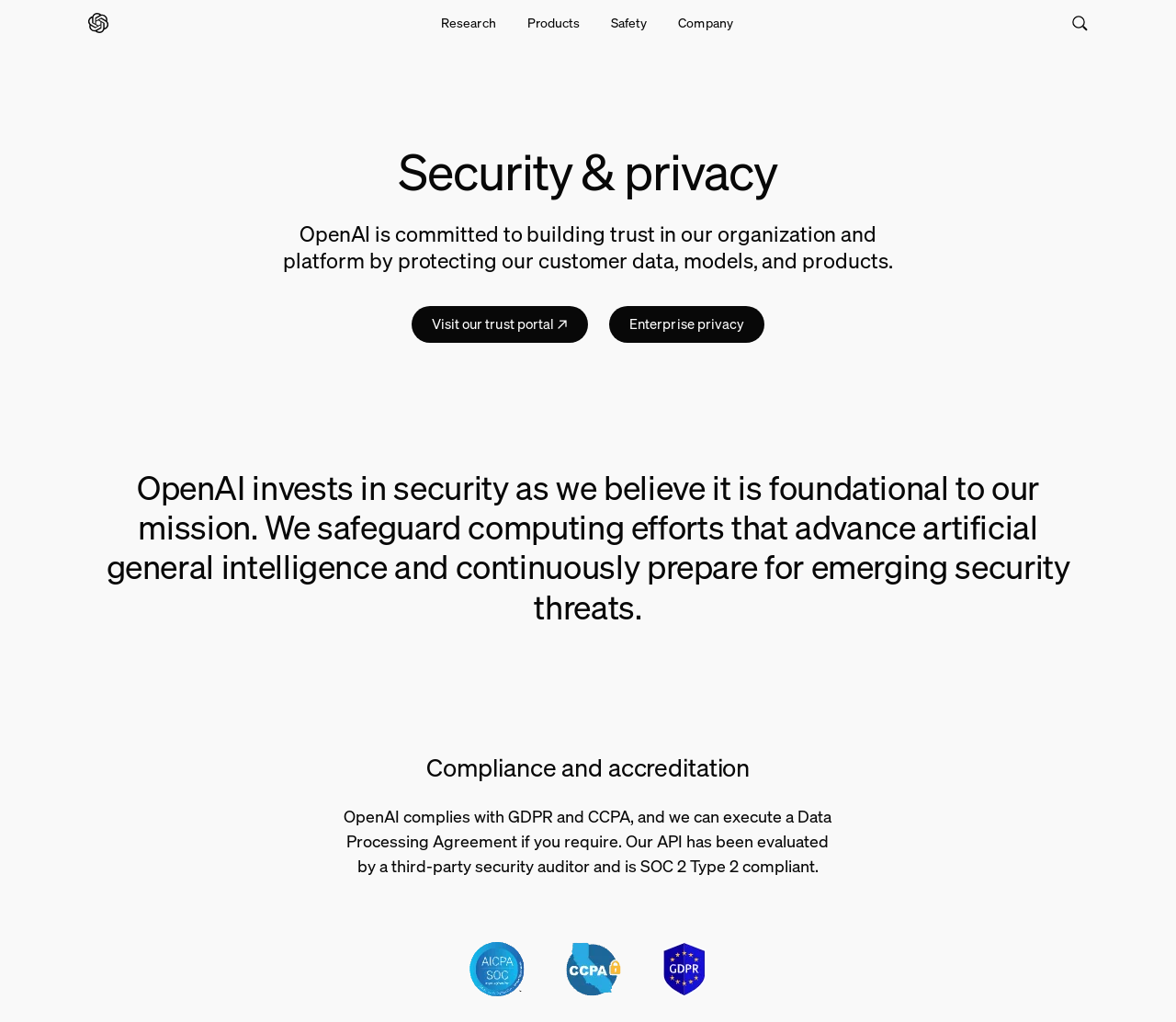Determine the bounding box for the described HTML element: "Enterprise privacy". Ensure the coordinates are four float numbers between 0 and 1 in the format [left, top, right, bottom].

[0.518, 0.299, 0.65, 0.335]